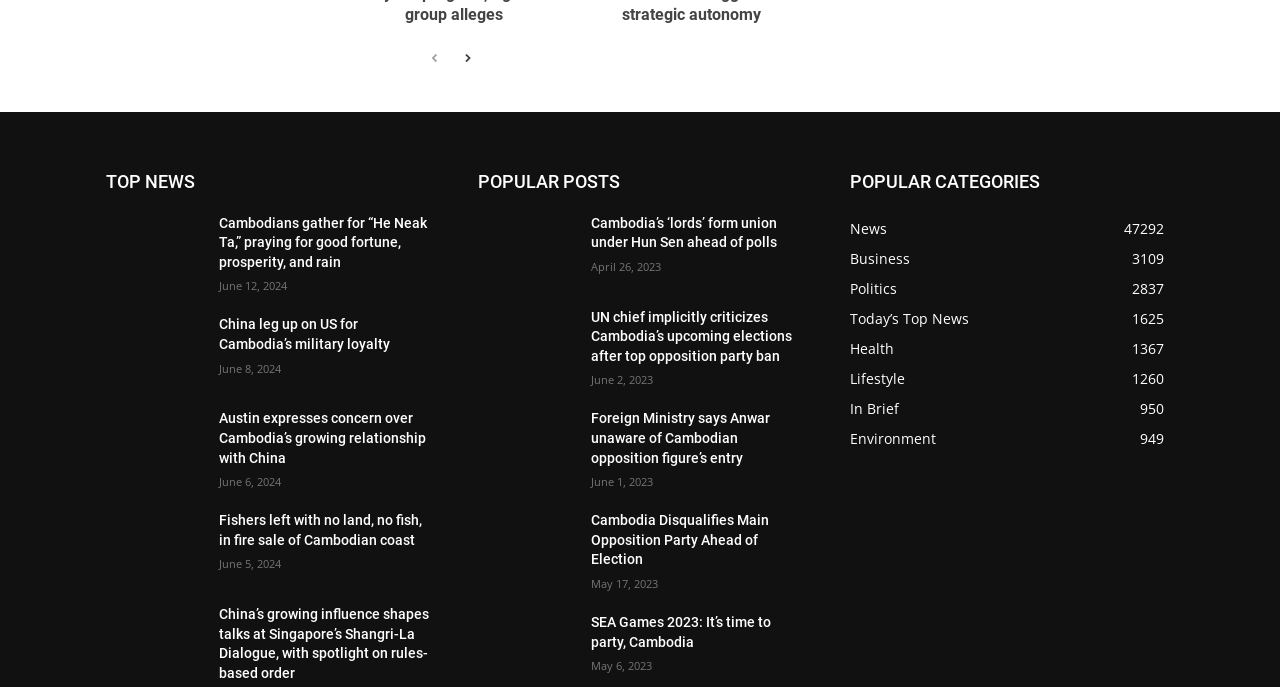Pinpoint the bounding box coordinates of the area that must be clicked to complete this instruction: "select news category".

[0.664, 0.318, 0.693, 0.346]